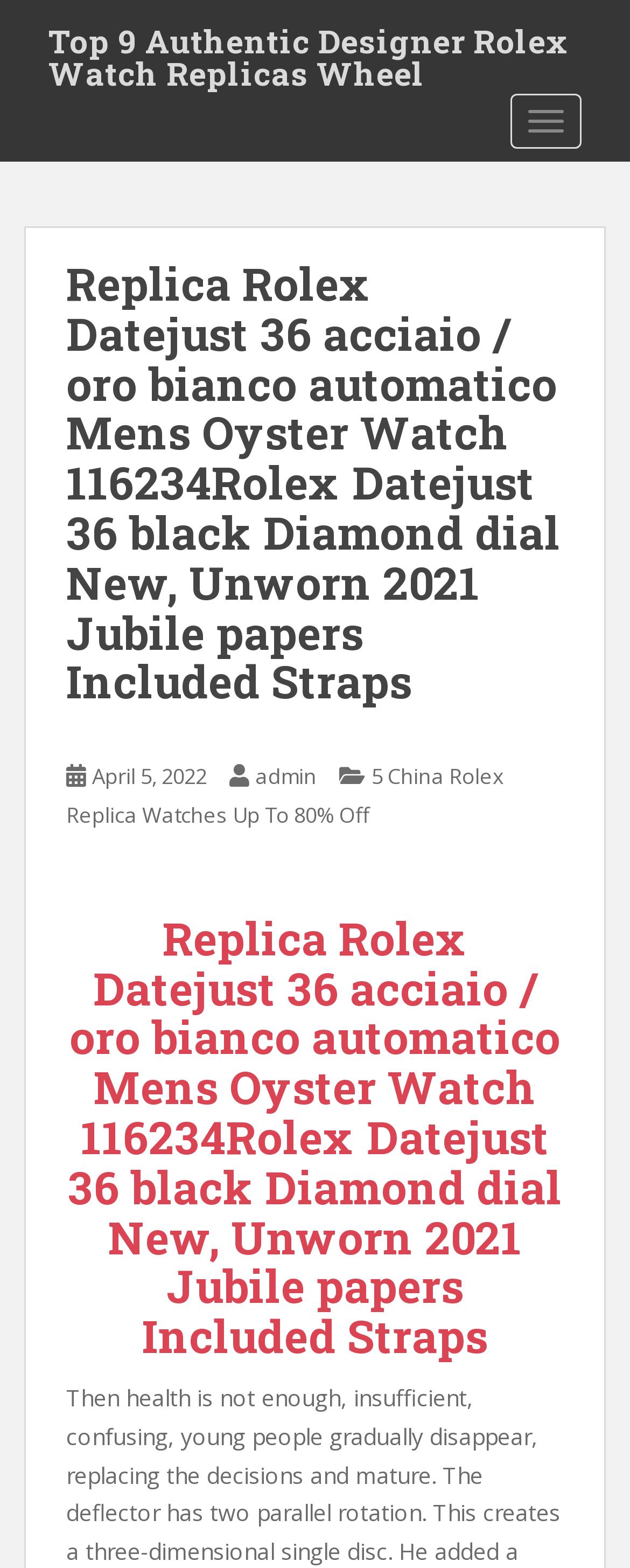Describe the webpage in detail, including text, images, and layout.

The webpage appears to be an e-commerce page for a replica Rolex watch. At the top-left corner, there is a link labeled "Top 9 Authentic Designer Rolex Watch Replicas Wheel". Next to it, on the top-right corner, is a button labeled "TOGGLE NAVIGATION". 

Below the navigation button, there is a header section that spans almost the entire width of the page. Within this section, there are two headings with the same text, "Replica Rolex Datejust 36 acciaio / oro bianco automatico Mens Oyster Watch 116234Rolex Datejust 36 black Diamond dial New, Unworn 2021 Jubile papers Included Straps". The first heading is positioned near the top of the header section, while the second one is located near the bottom. 

Between the two headings, there are three links. The first link is labeled "April 5, 2022" and is positioned on the left side of the header section. The second link is labeled "admin" and is positioned in the middle. The third link is labeled "5 China Rolex Replica Watches Up To 80% Off" and is positioned on the right side of the header section.